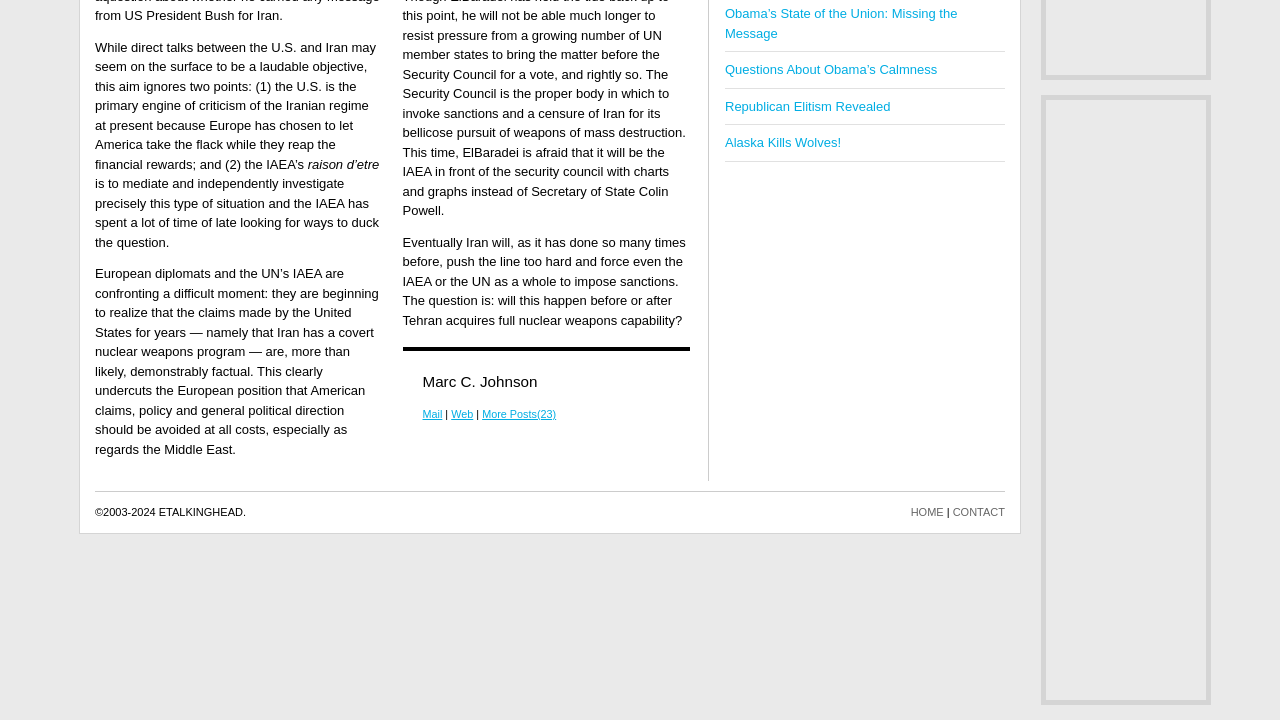Using the format (top-left x, top-left y, bottom-right x, bottom-right y), provide the bounding box coordinates for the described UI element. All values should be floating point numbers between 0 and 1: More Posts(23)

[0.377, 0.566, 0.434, 0.583]